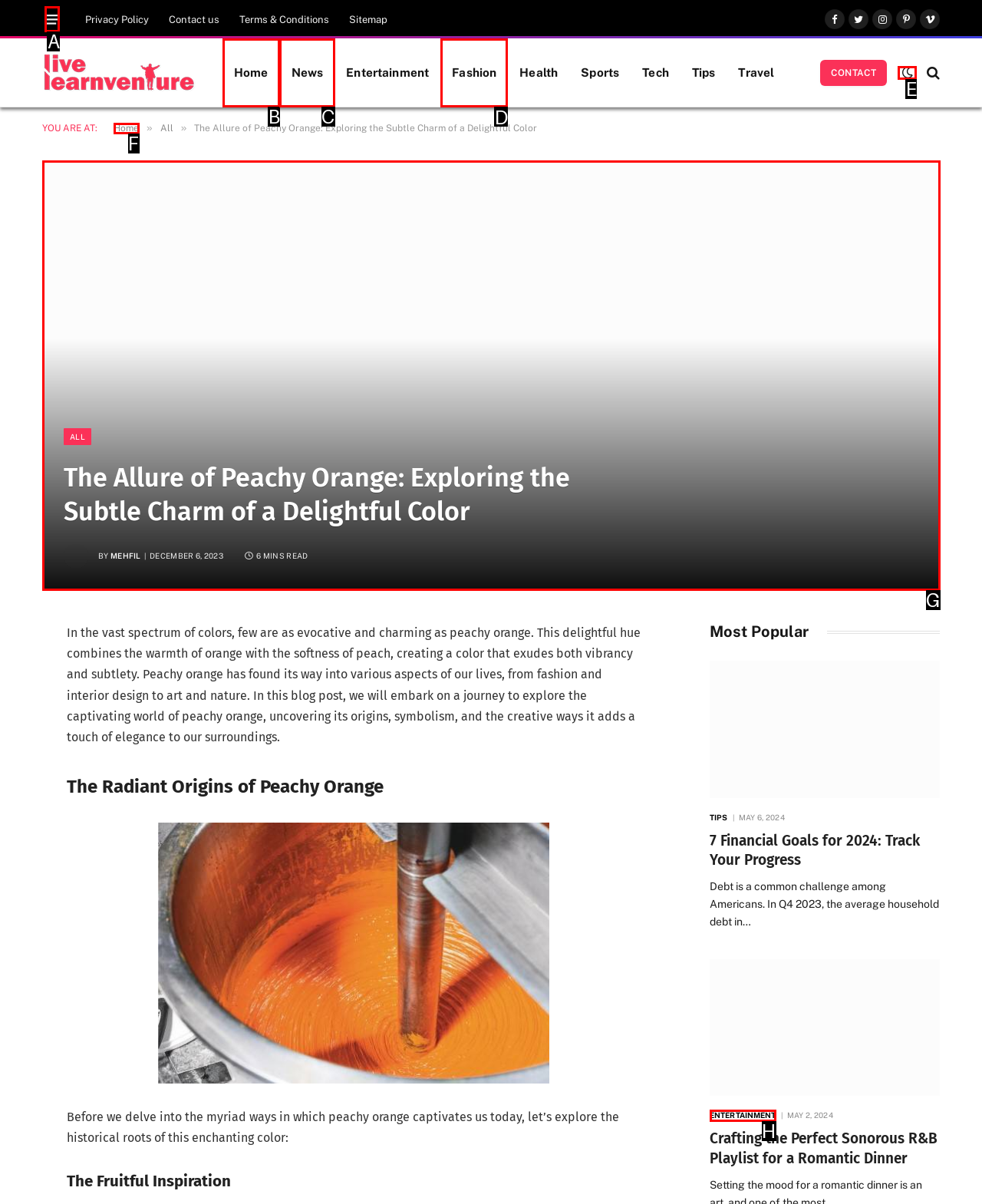Tell me which one HTML element I should click to complete the following instruction: Explore the 'Fashion' category
Answer with the option's letter from the given choices directly.

D